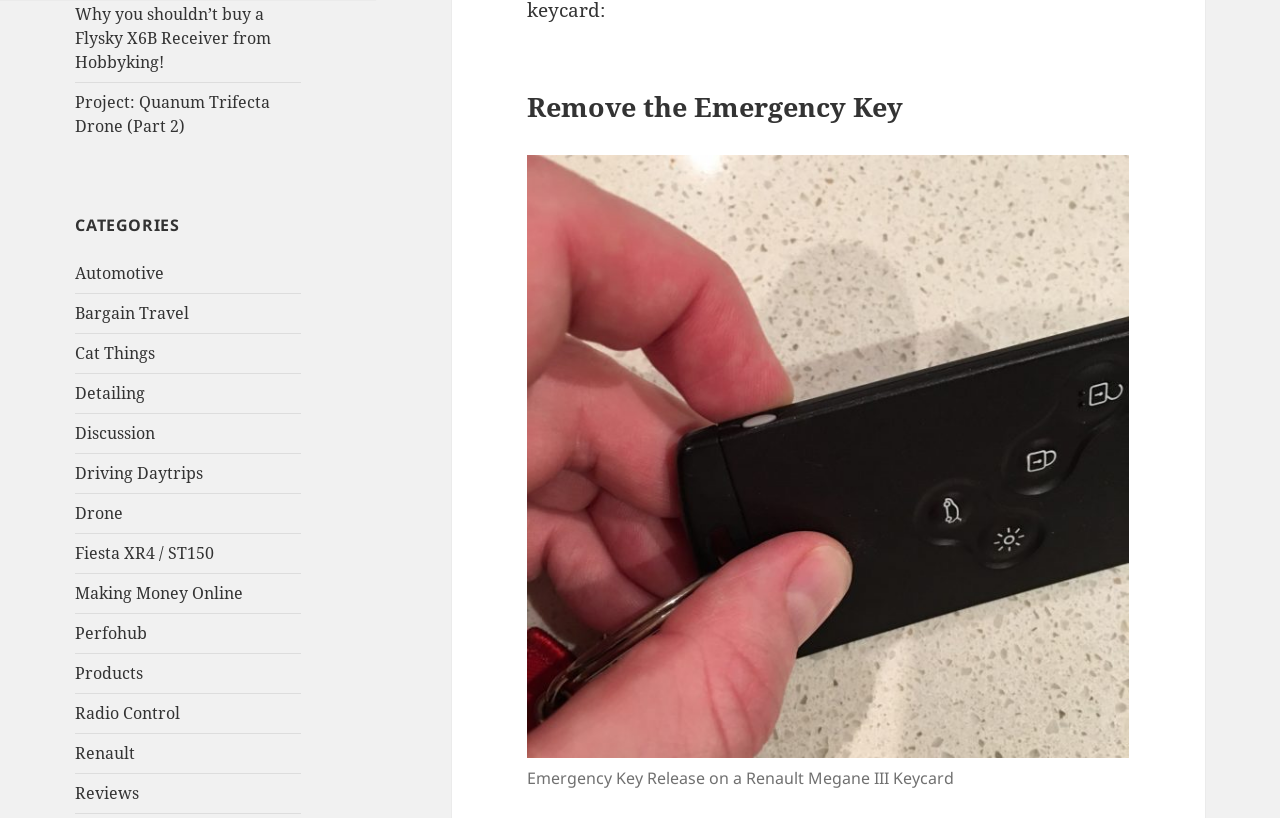Identify and provide the bounding box coordinates of the UI element described: "Making Money Online". The coordinates should be formatted as [left, top, right, bottom], with each number being a float between 0 and 1.

[0.059, 0.712, 0.19, 0.739]